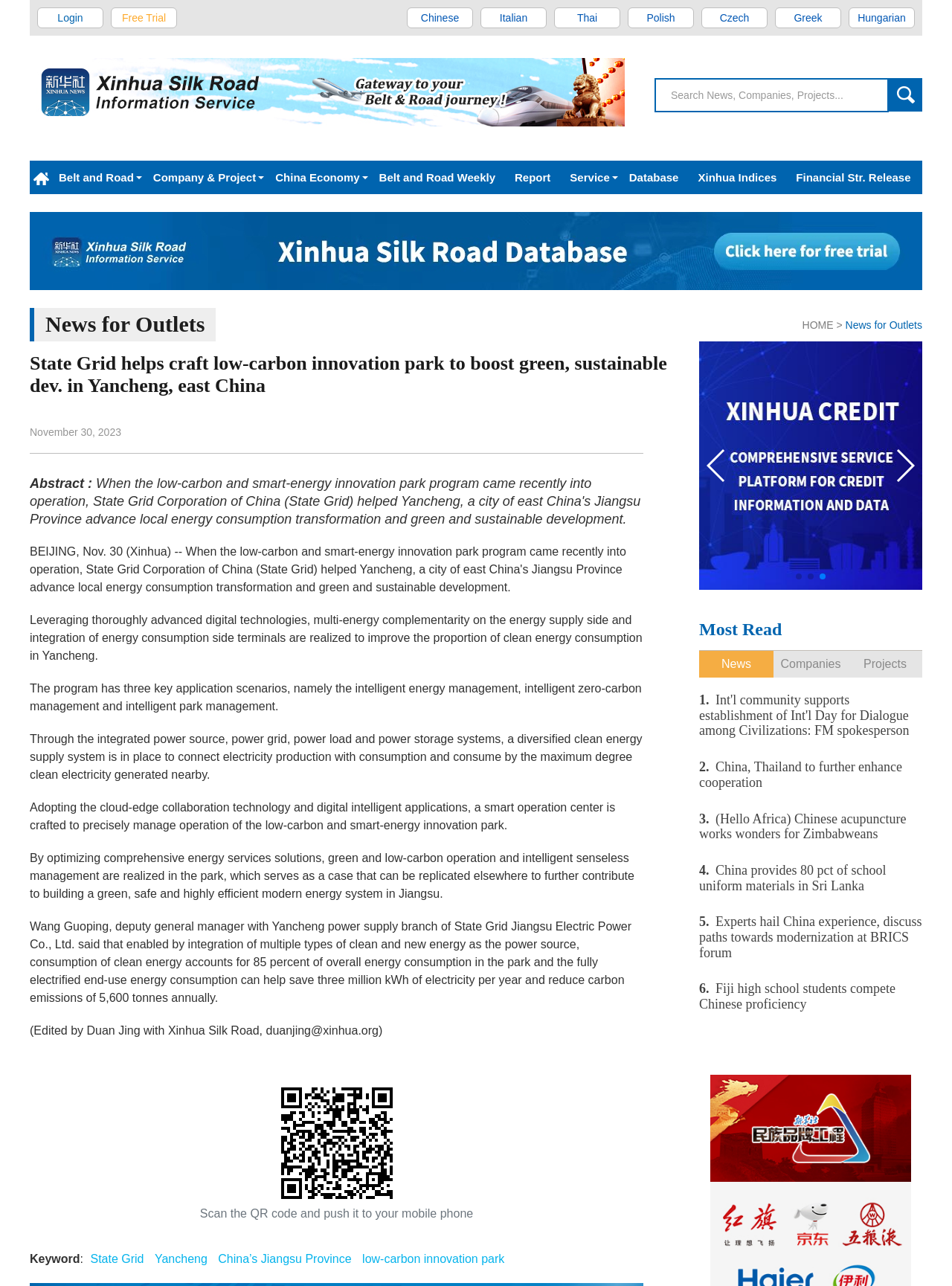Answer the question below using just one word or a short phrase: 
What is the location of the innovation park?

Yancheng, east China